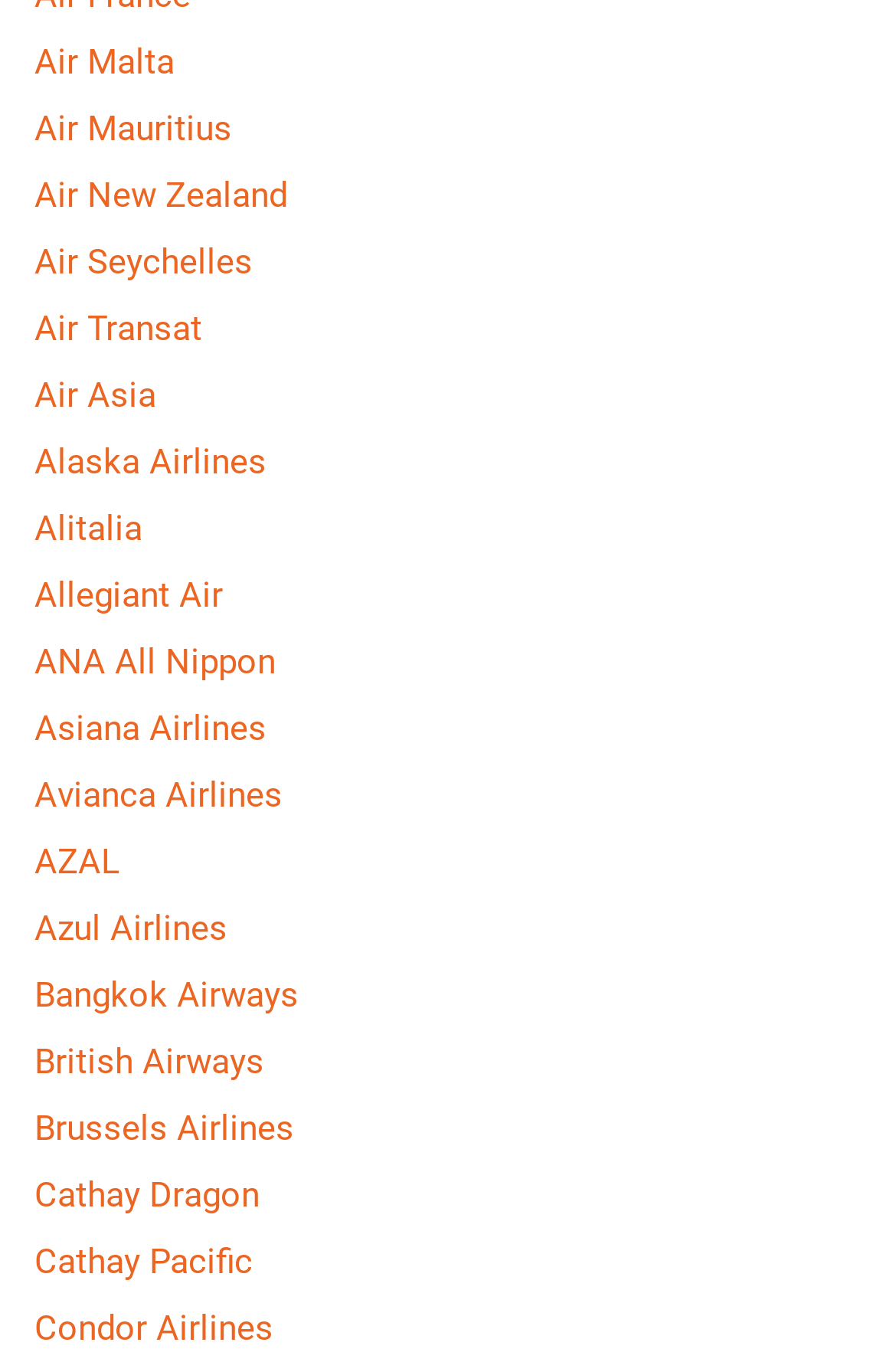Identify the bounding box coordinates of the section to be clicked to complete the task described by the following instruction: "check out Alaska Airlines". The coordinates should be four float numbers between 0 and 1, formatted as [left, top, right, bottom].

[0.038, 0.326, 0.297, 0.357]